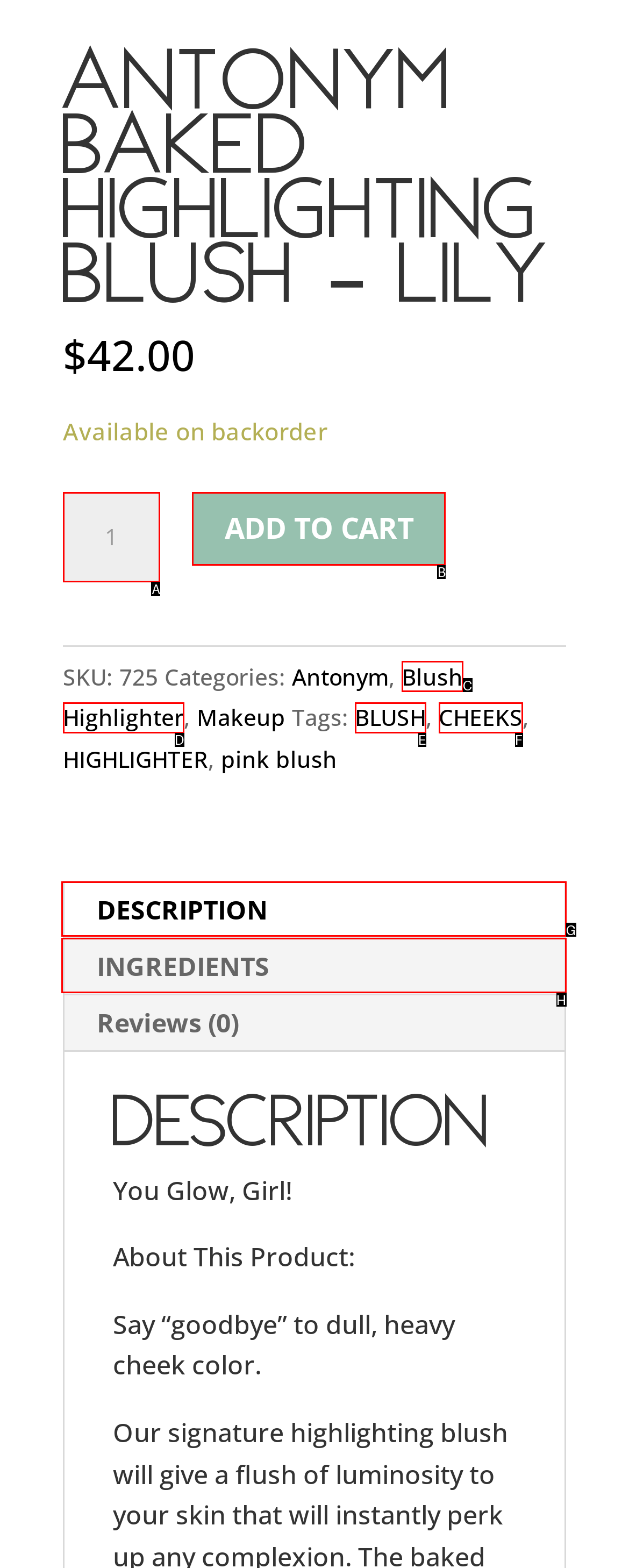Using the element description: INGREDIENTS, select the HTML element that matches best. Answer with the letter of your choice.

H